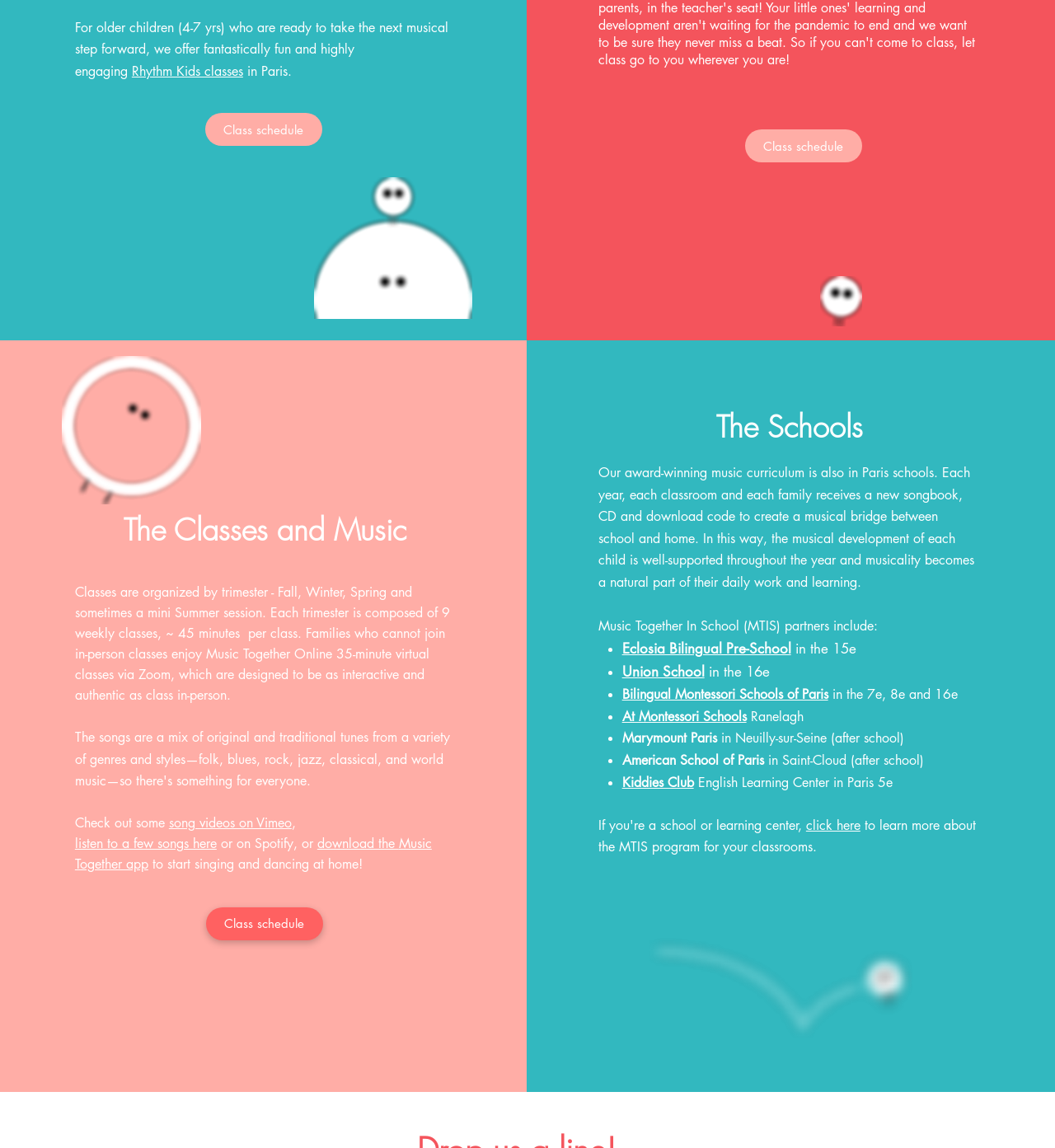Specify the bounding box coordinates of the region I need to click to perform the following instruction: "View 'Class schedule'". The coordinates must be four float numbers in the range of 0 to 1, i.e., [left, top, right, bottom].

[0.194, 0.099, 0.305, 0.127]